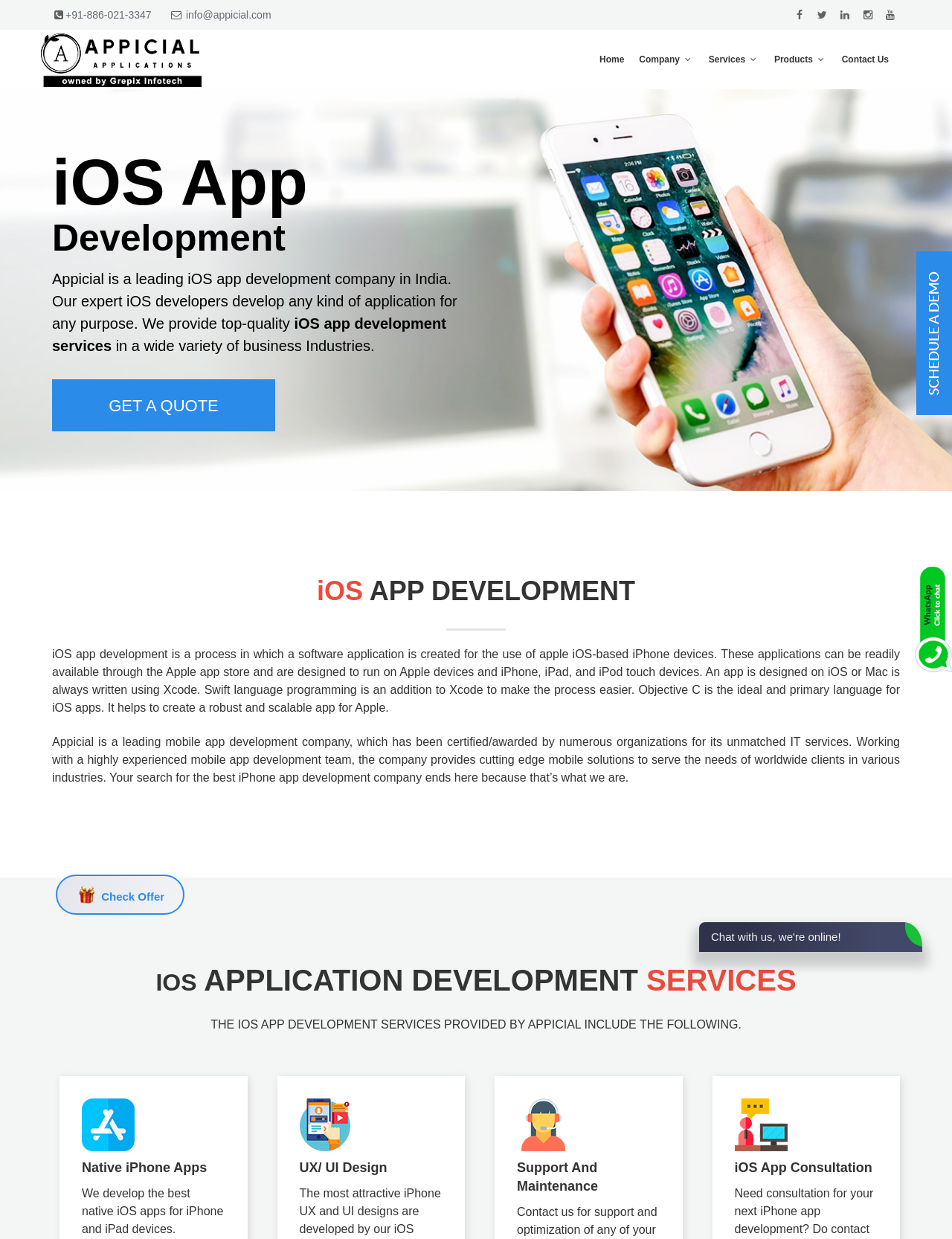Respond to the question below with a single word or phrase: What is the company's expertise?

iOS app development